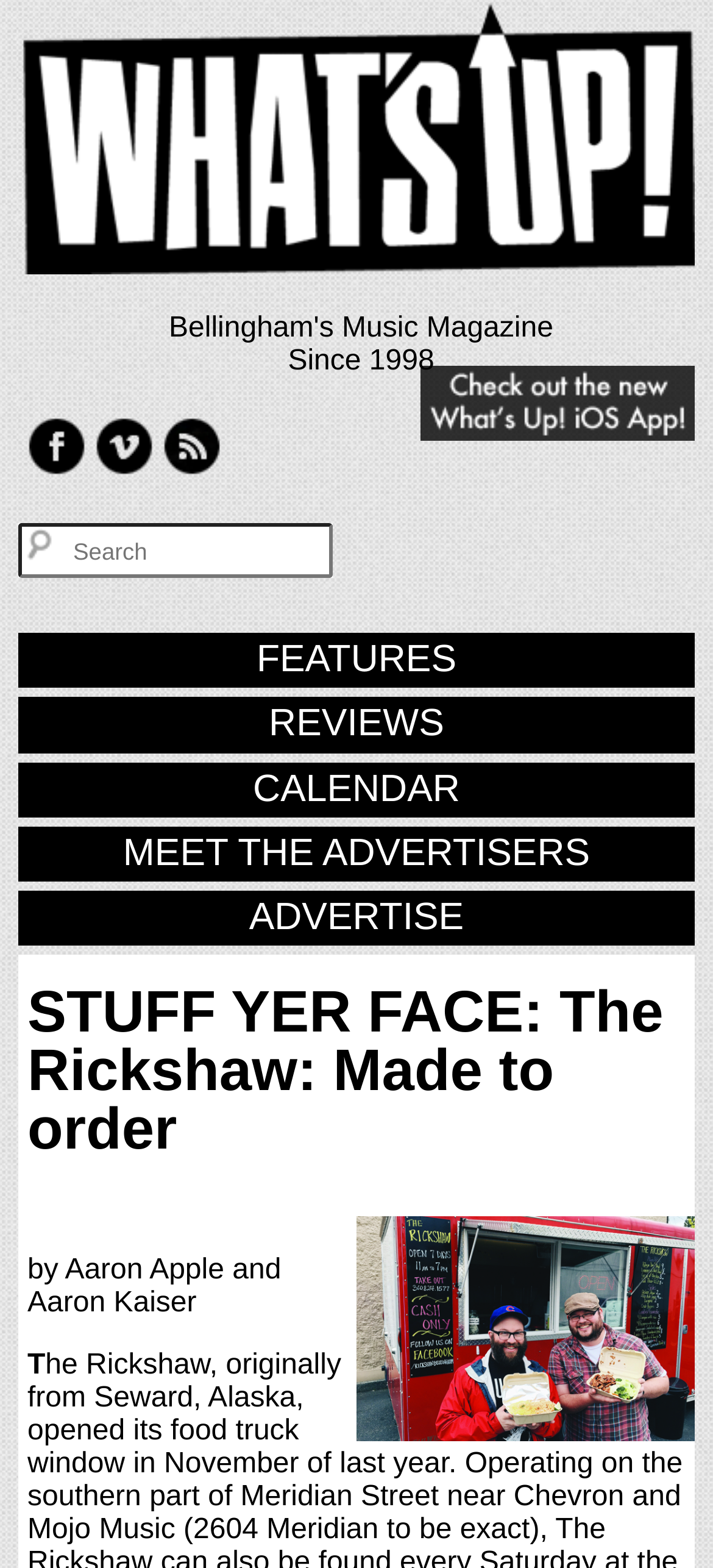Give a concise answer using only one word or phrase for this question:
Who are the authors of the article?

Aaron Apple and Aaron Kaiser